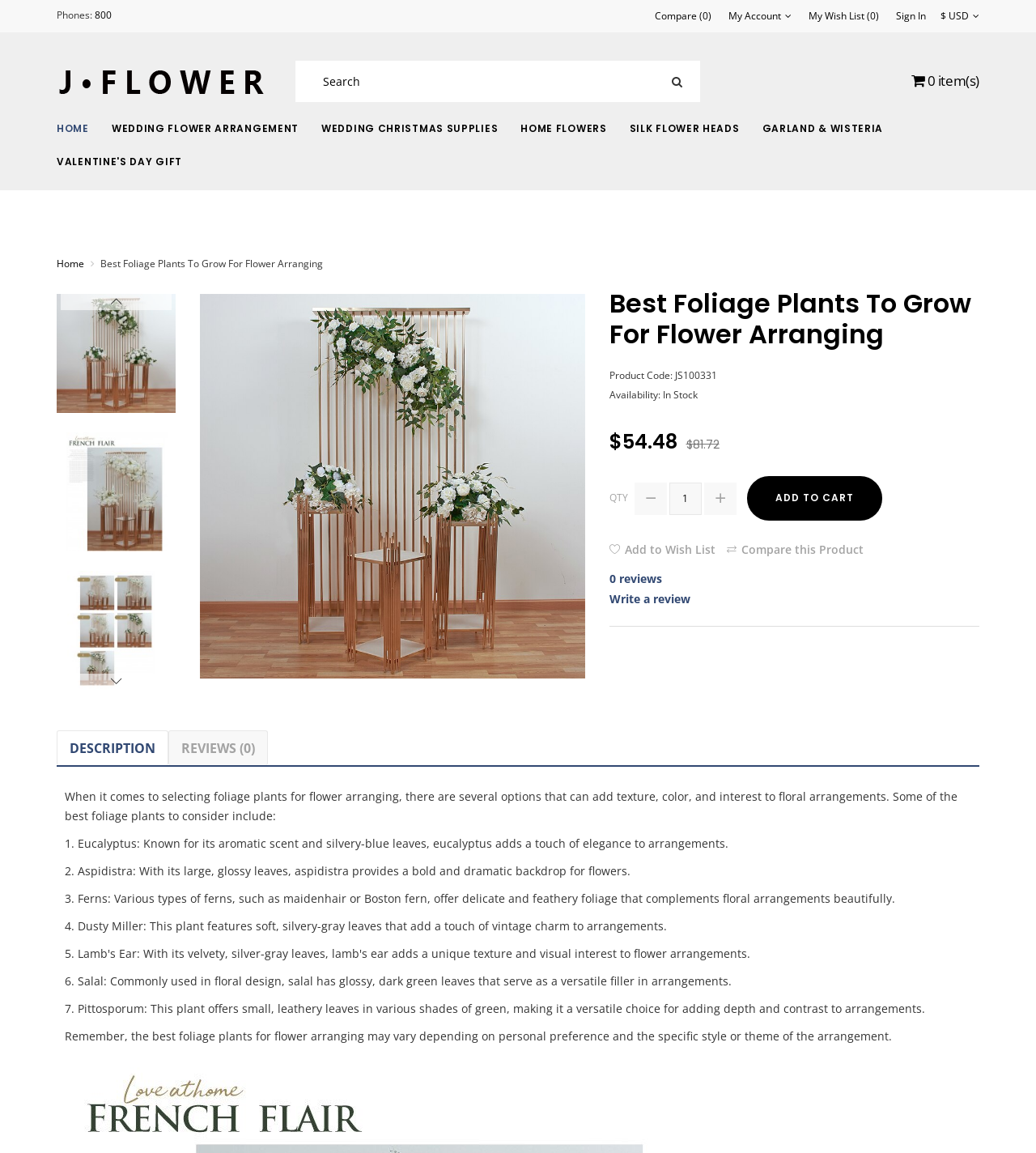Construct a comprehensive description capturing every detail on the webpage.

This webpage is about "Best Foliage Plants To Grow For Flower Arranging". At the top, there is a navigation bar with links to "HOME", "WEDDING FLOWER ARRANGEMENT", "WEDDING CHRISTMAS SUPPLIES", "HOME FLOWERS", "SILK FLOWER HEADS", "GARLAND & WISTERIA", and "VALENTINE'S DAY GIFT". Below the navigation bar, there is a search box and a button to submit the search query.

On the left side, there is a section with links to "Best Foliage Plants To Grow For Flower Arranging" repeated multiple times, each with an accompanying image. On the right side, there is a section with product information, including a product code, availability, price, and quantity. There are also buttons to add the product to the cart, wish list, or compare it with other products.

Below the product information, there are customer review links and a separator line. Following the separator line, there are tabs for "DESCRIPTION" and "REVIEWS (0)". The description section provides detailed information about the best foliage plants to consider for flower arranging, including eucalyptus, aspidistra, ferns, dusty miller, and others. Each plant is described with its characteristics and how it can add texture, color, and interest to floral arrangements.